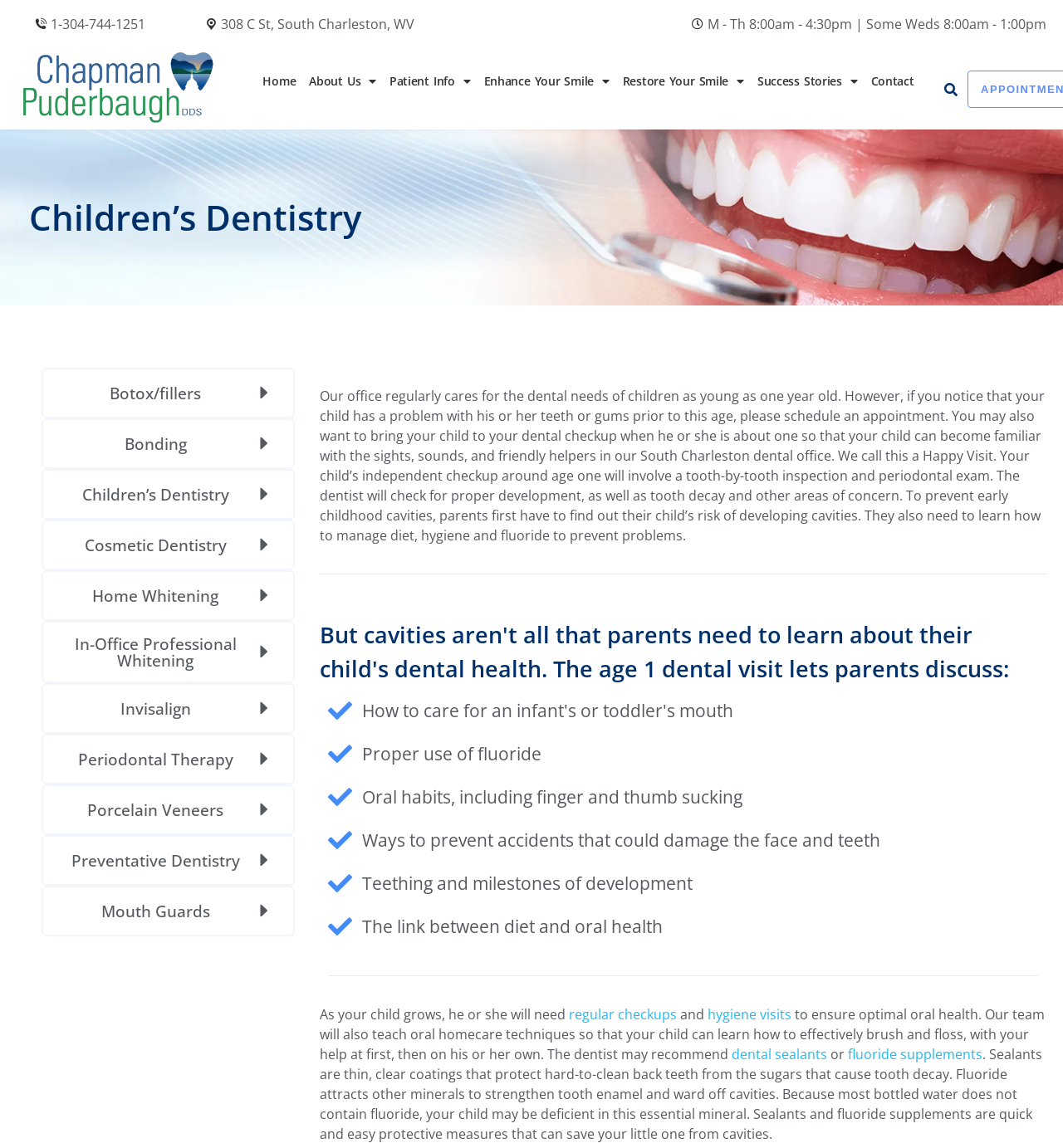Provide the bounding box coordinates of the UI element that matches the description: "In-Office Professional Whitening".

[0.039, 0.541, 0.277, 0.595]